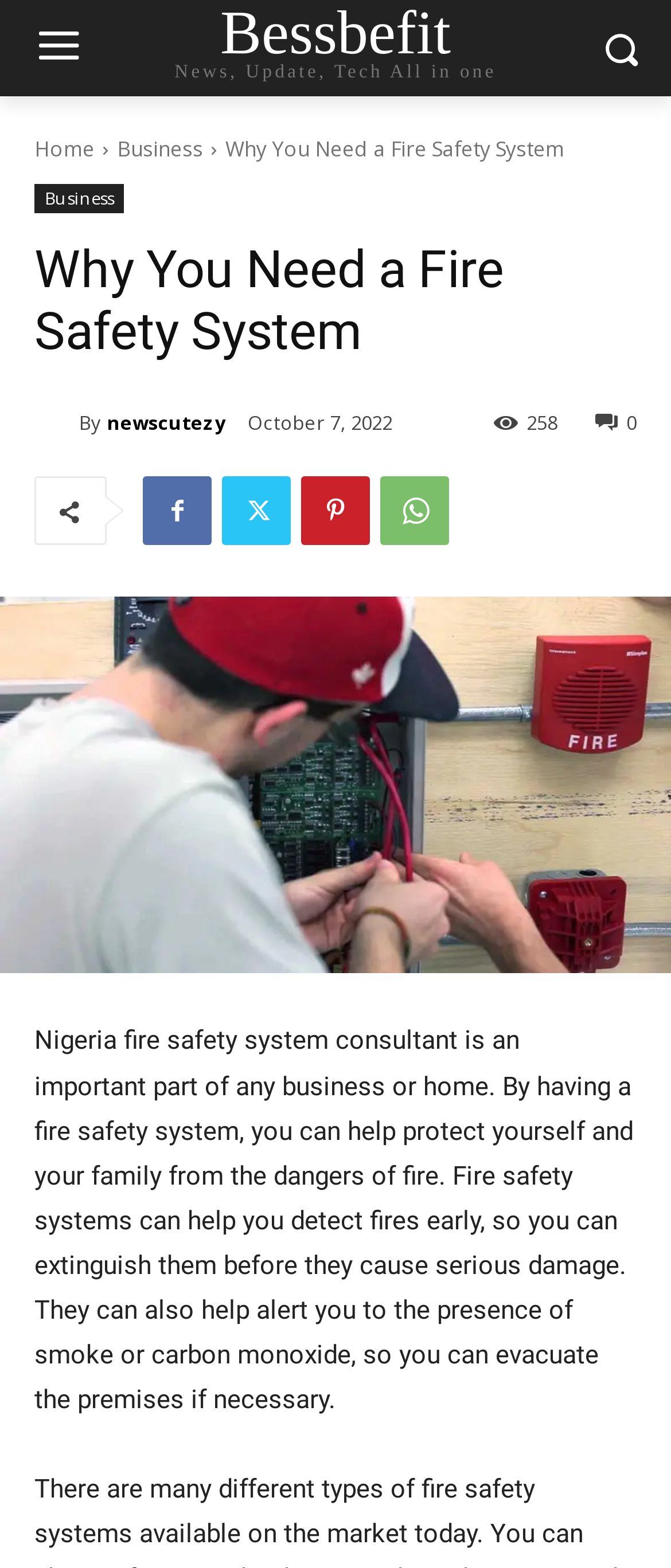How many views does the article or post have?
From the image, respond using a single word or phrase.

258